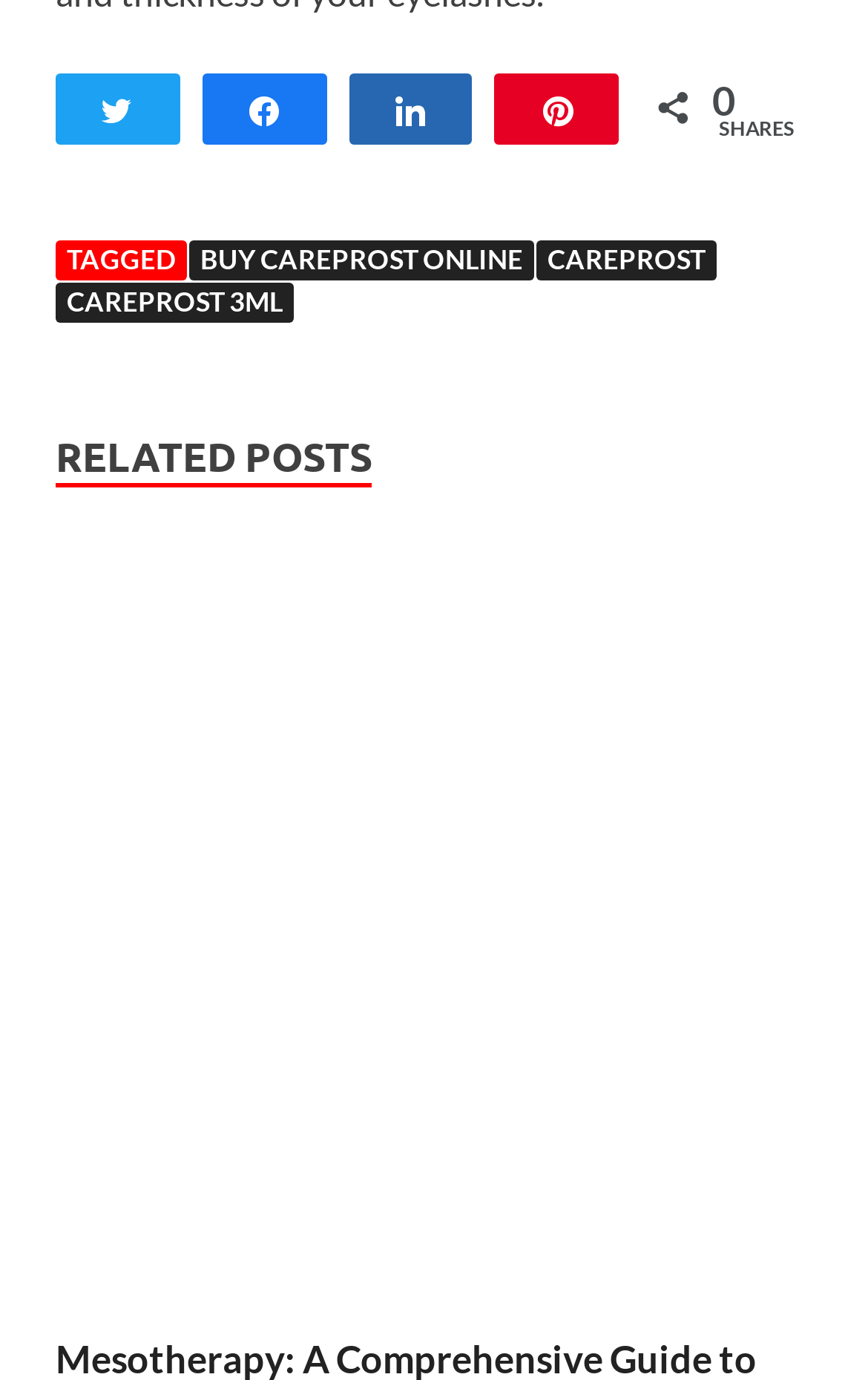Using the description "careprost 3ml", predict the bounding box of the relevant HTML element.

[0.064, 0.206, 0.338, 0.235]